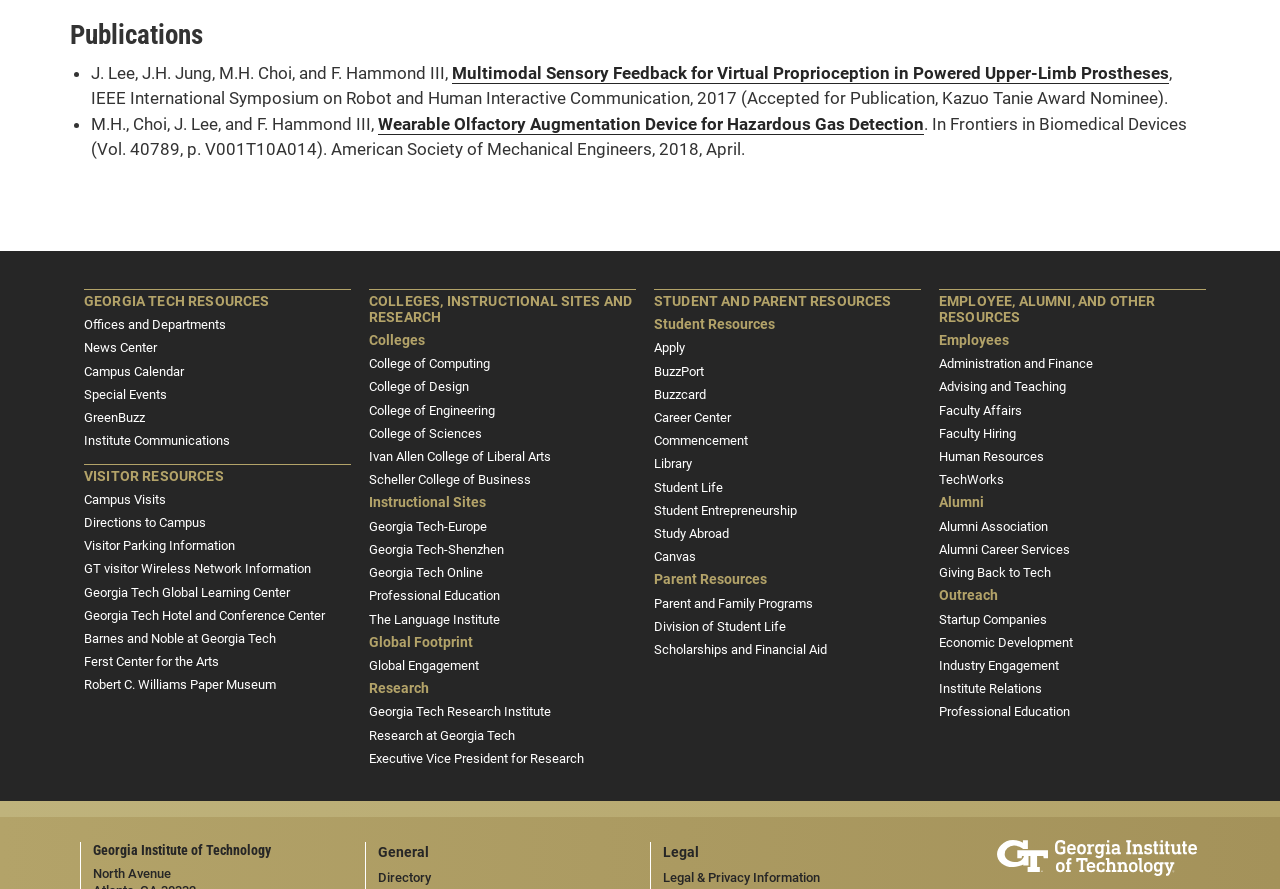Find the bounding box coordinates of the clickable area that will achieve the following instruction: "Click on 'Multimodal Sensory Feedback for Virtual Proprioception in Powered Upper-Limb Prostheses'".

[0.353, 0.071, 0.913, 0.093]